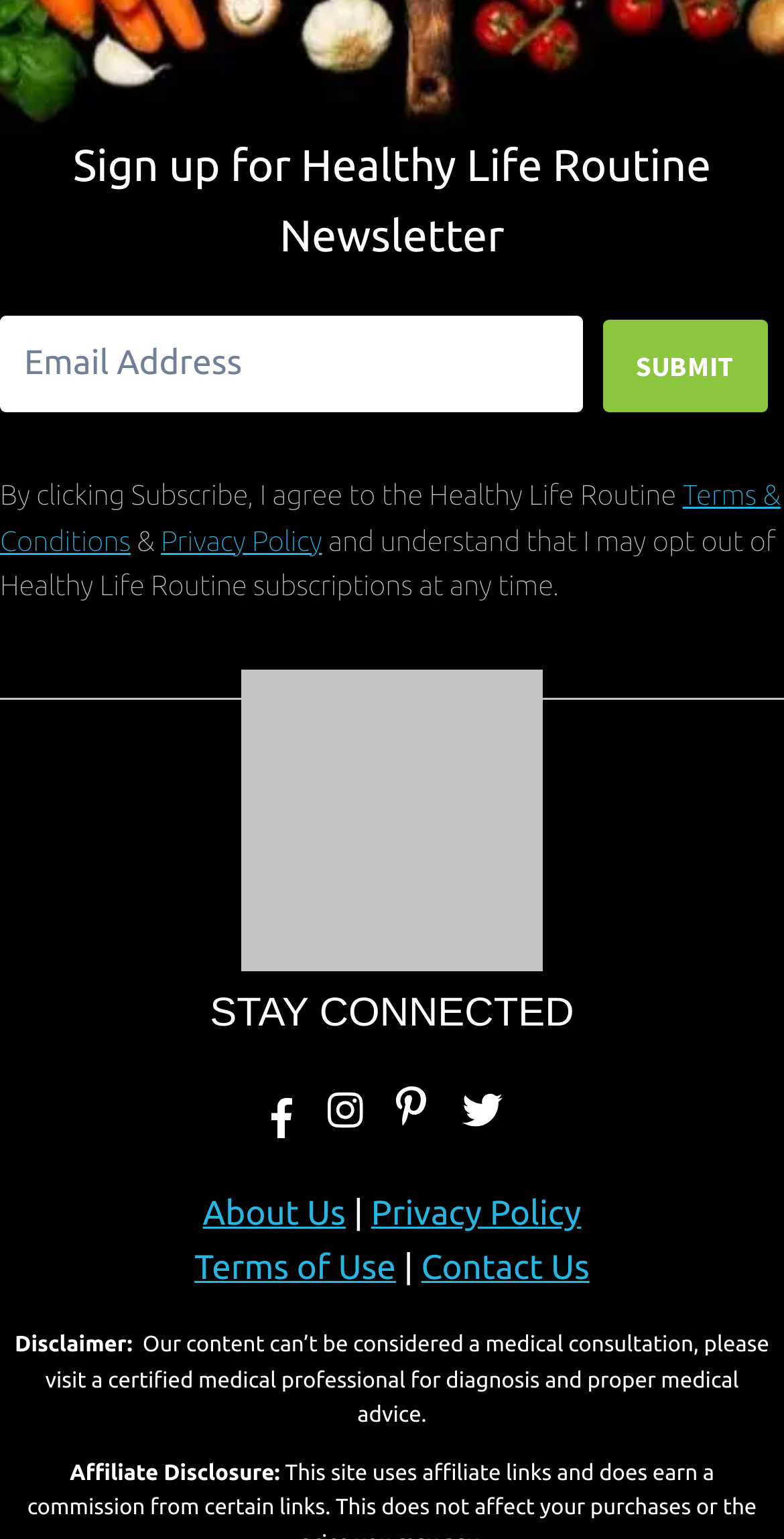Can you find the bounding box coordinates for the element to click on to achieve the instruction: "Contact us"?

[0.537, 0.811, 0.752, 0.836]